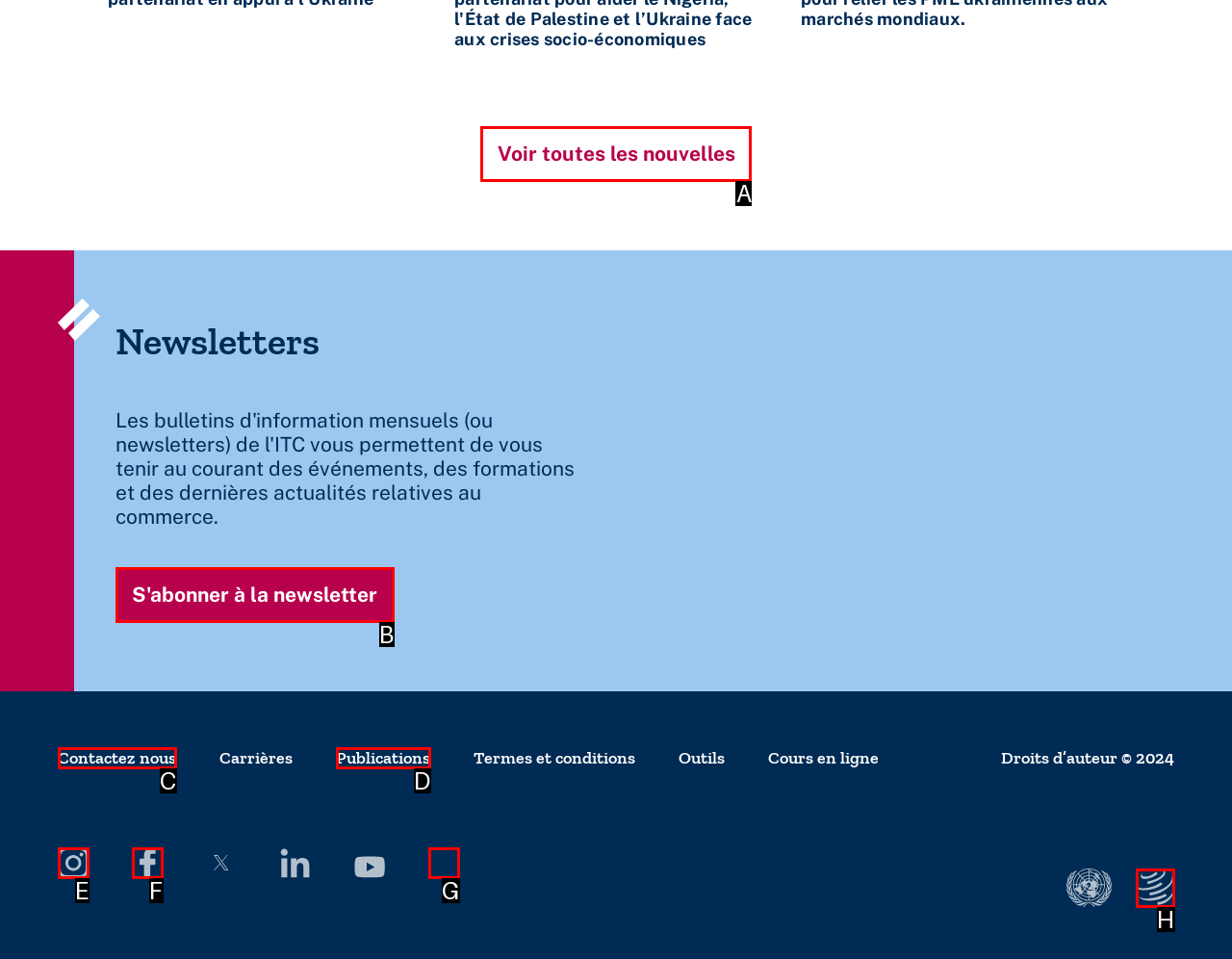Point out the option that aligns with the description: Contactez nous
Provide the letter of the corresponding choice directly.

C